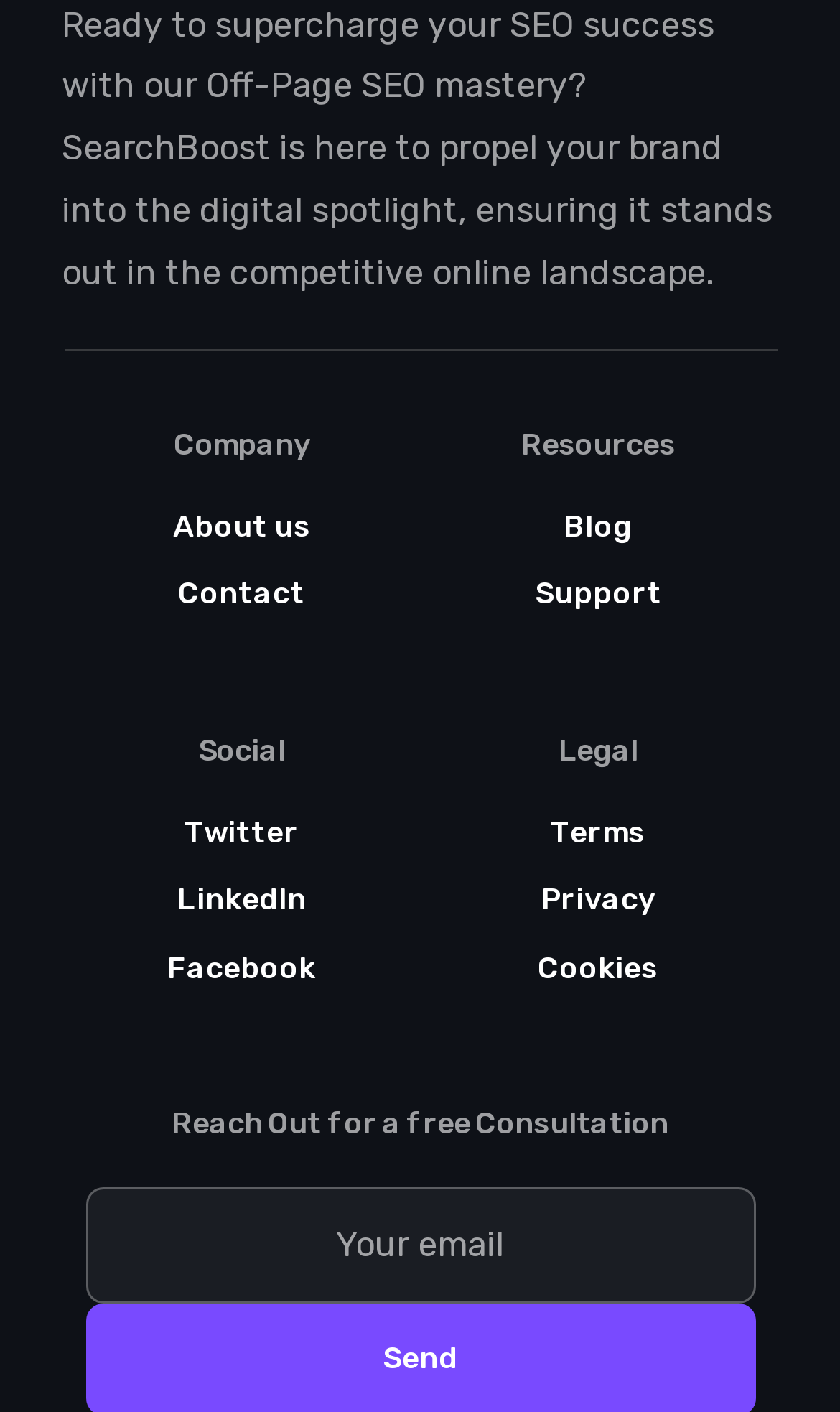Please determine the bounding box coordinates for the UI element described here. Use the format (top-left x, top-left y, bottom-right x, bottom-right y) with values bounded between 0 and 1: name="email" placeholder="Your email"

[0.101, 0.841, 0.899, 0.924]